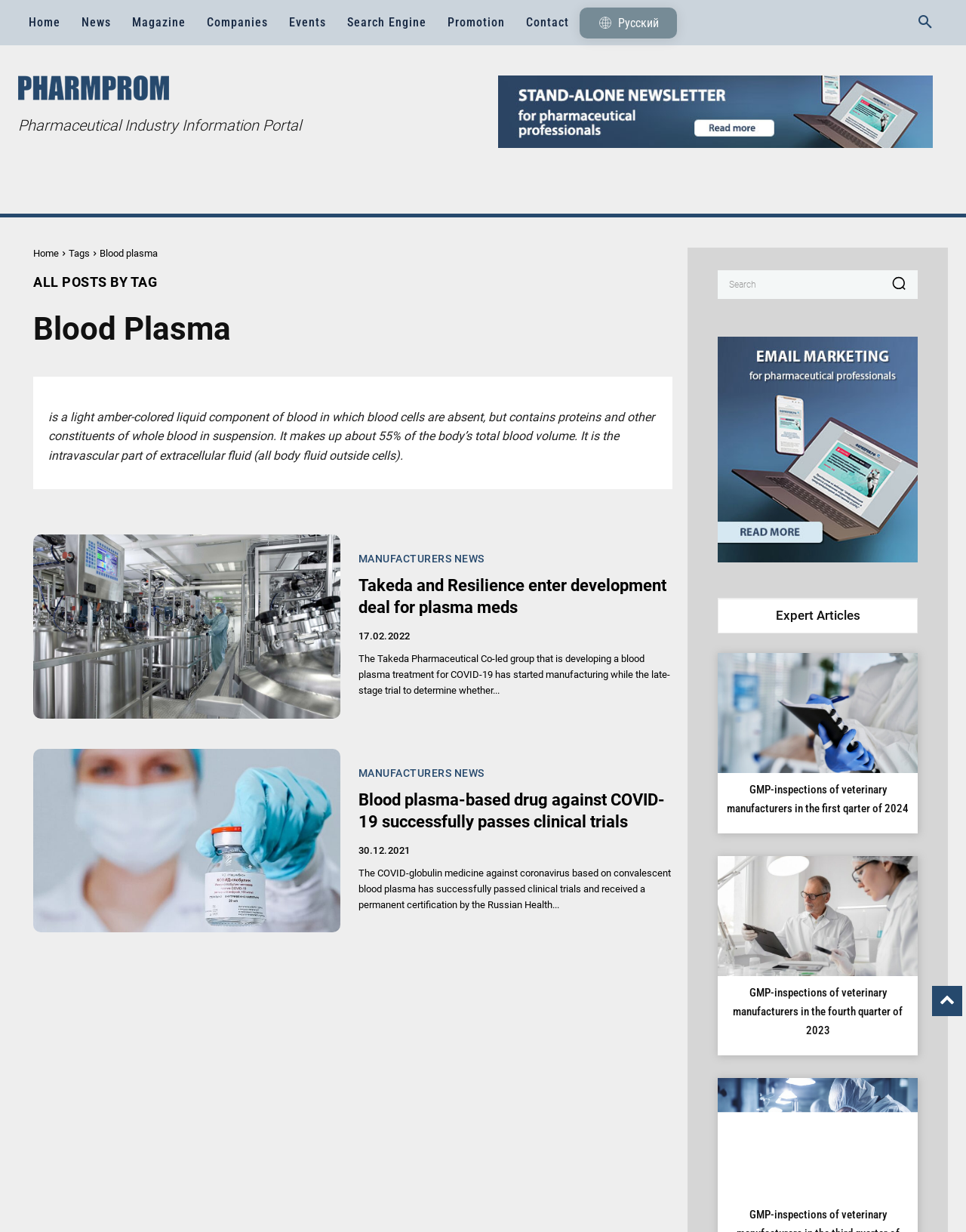Detail the various sections and features present on the webpage.

This webpage is about pharmaceutical industry news, specifically tagged with "Blood plasma". At the top, there is a search button and a row of links to different sections of the website, including "Home", "News", "Magazine", "Companies", "Events", "Search Engine", "Promotion", and "Contact". To the right of these links, there is a language selection option and a logo of PharmProm.Net.

Below the top navigation bar, there is a heading that reads "Pharmaceutical Industry Information Portal". On the left side, there is a section with a heading "ALL POSTS BY TAG" and a subheading "Blood Plasma". This section contains a brief description of blood plasma.

The main content of the webpage is a list of news articles related to blood plasma. Each article has a title, a brief summary, and a timestamp. The articles are arranged in a vertical list, with the most recent ones at the top. Some of the article titles include "Takeda and Resilience enter development deal for plasma meds", "Blood plasma-based drug against COVID-19 successfully passes clinical trials", and "GMP-inspections of veterinary manufacturers in the first quarter of 2024".

On the right side of the webpage, there is a search bar and a section with a heading "Expert Articles". This section contains a list of links to articles, including "GMP-inspections of veterinary manufacturers in the first quarter of 2024" and "GMP-inspections of veterinary manufacturers in the fourth quarter of 2023".

There are a total of 9 news articles and 3 expert articles on the webpage. The layout is clean and easy to navigate, with clear headings and concise summaries for each article.